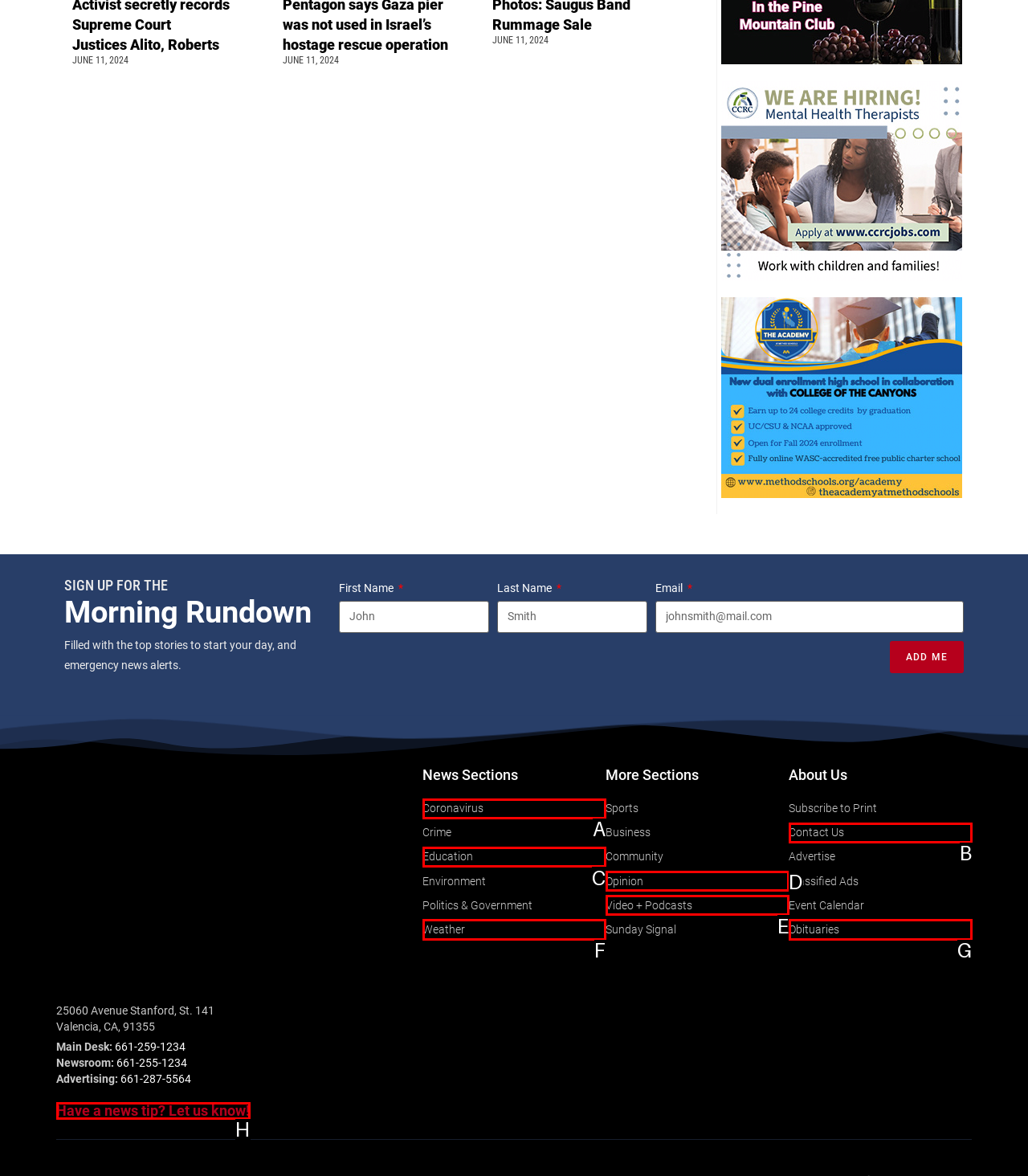Determine the option that best fits the description: Video + Podcasts
Reply with the letter of the correct option directly.

E